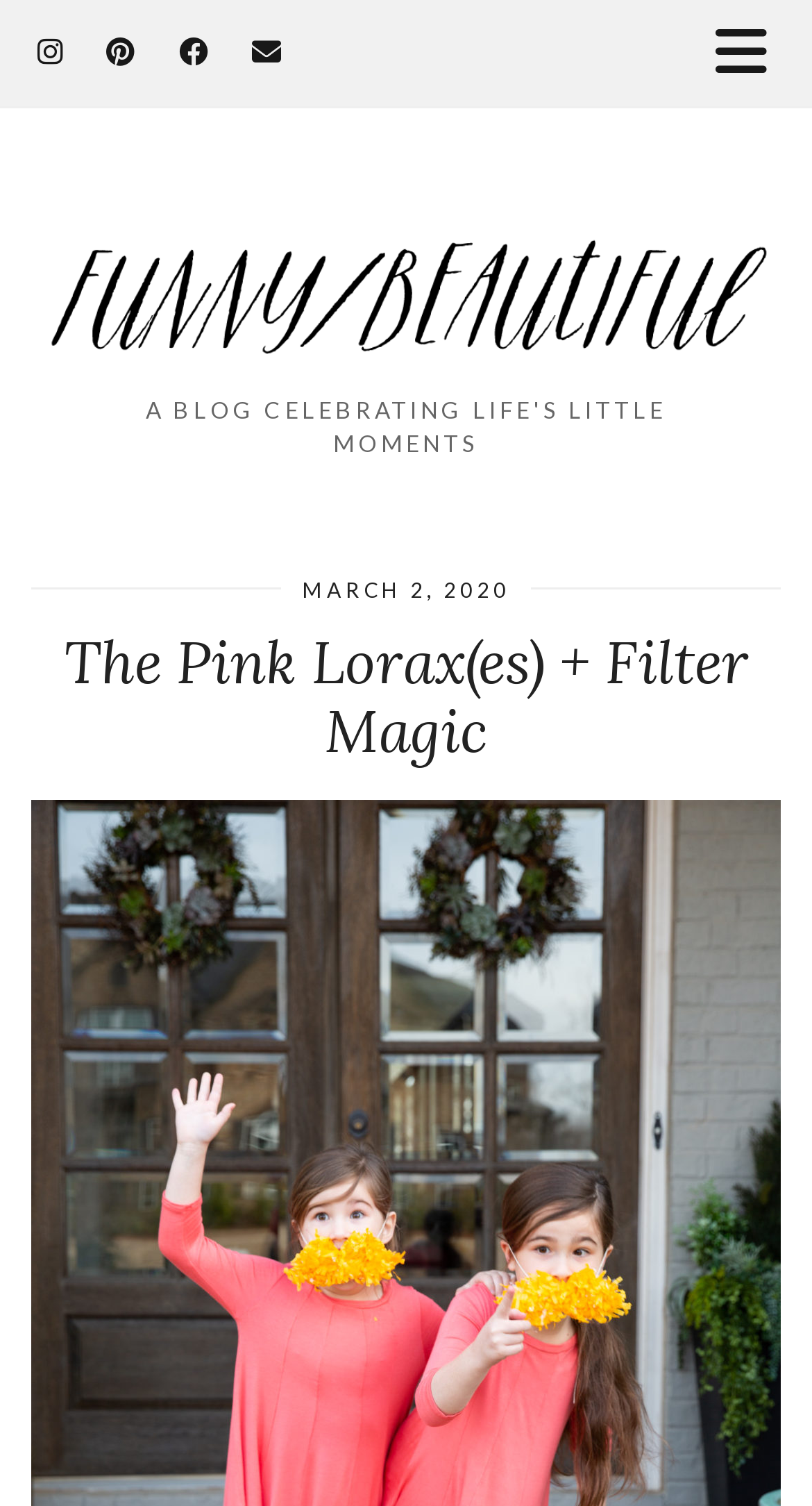Please answer the following question using a single word or phrase: 
What is the date of the post?

MARCH 2, 2020